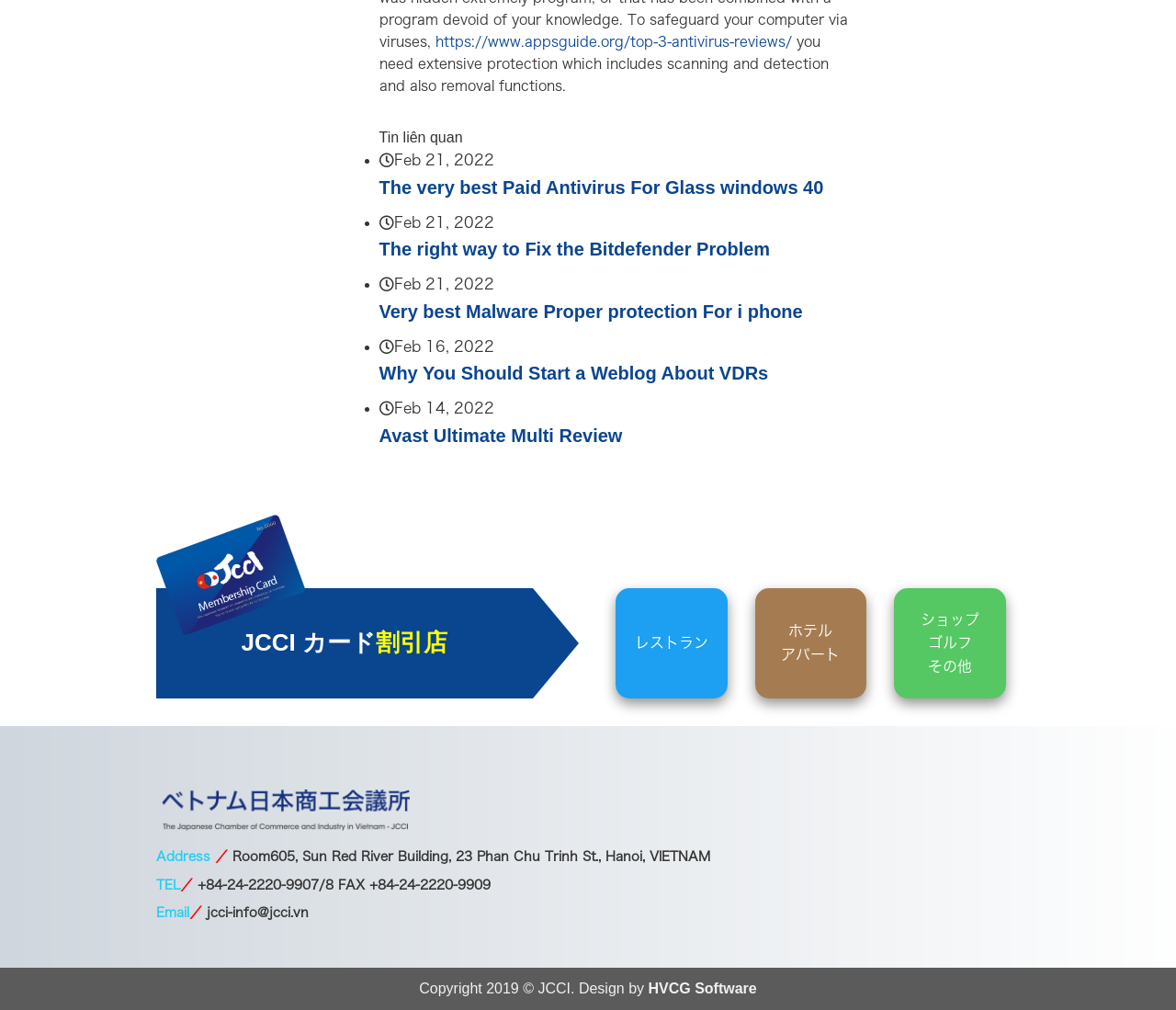Pinpoint the bounding box coordinates for the area that should be clicked to perform the following instruction: "Explore the best malware protection for iPhone".

[0.322, 0.298, 0.683, 0.318]